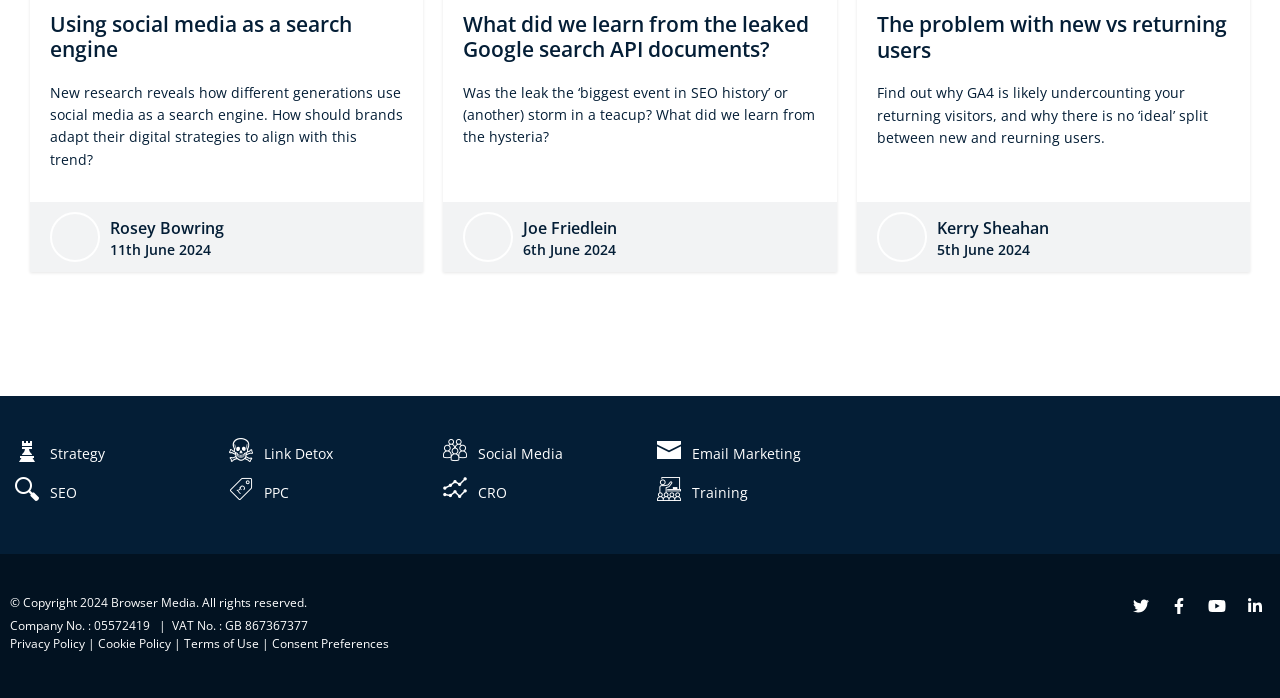Please provide the bounding box coordinates for the element that needs to be clicked to perform the instruction: "Read the article about 'What did we learn from the leaked Google search API documents?'". The coordinates must consist of four float numbers between 0 and 1, formatted as [left, top, right, bottom].

[0.362, 0.014, 0.632, 0.09]